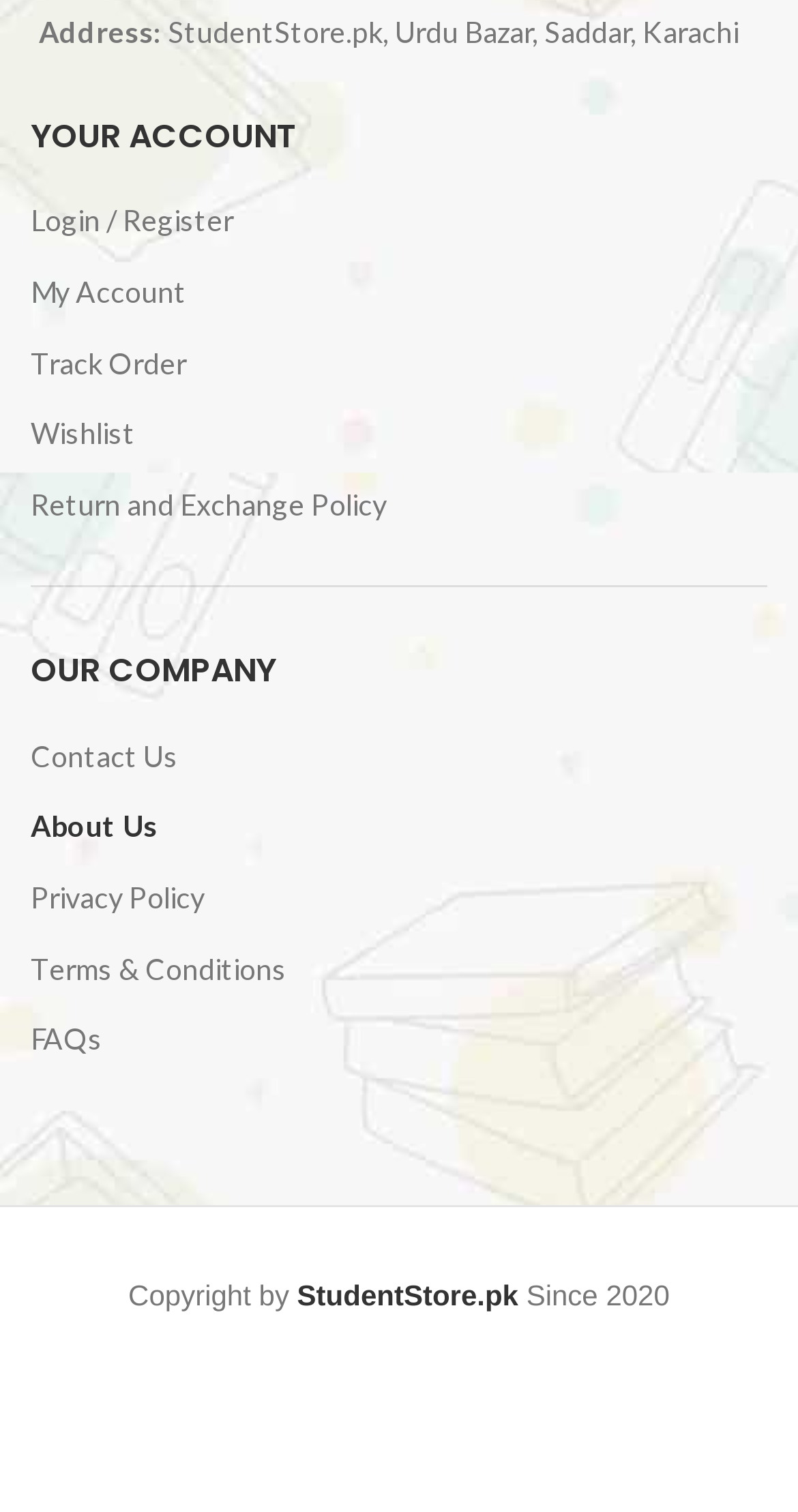Please determine the bounding box coordinates of the clickable area required to carry out the following instruction: "login or register". The coordinates must be four float numbers between 0 and 1, represented as [left, top, right, bottom].

[0.038, 0.133, 0.297, 0.16]